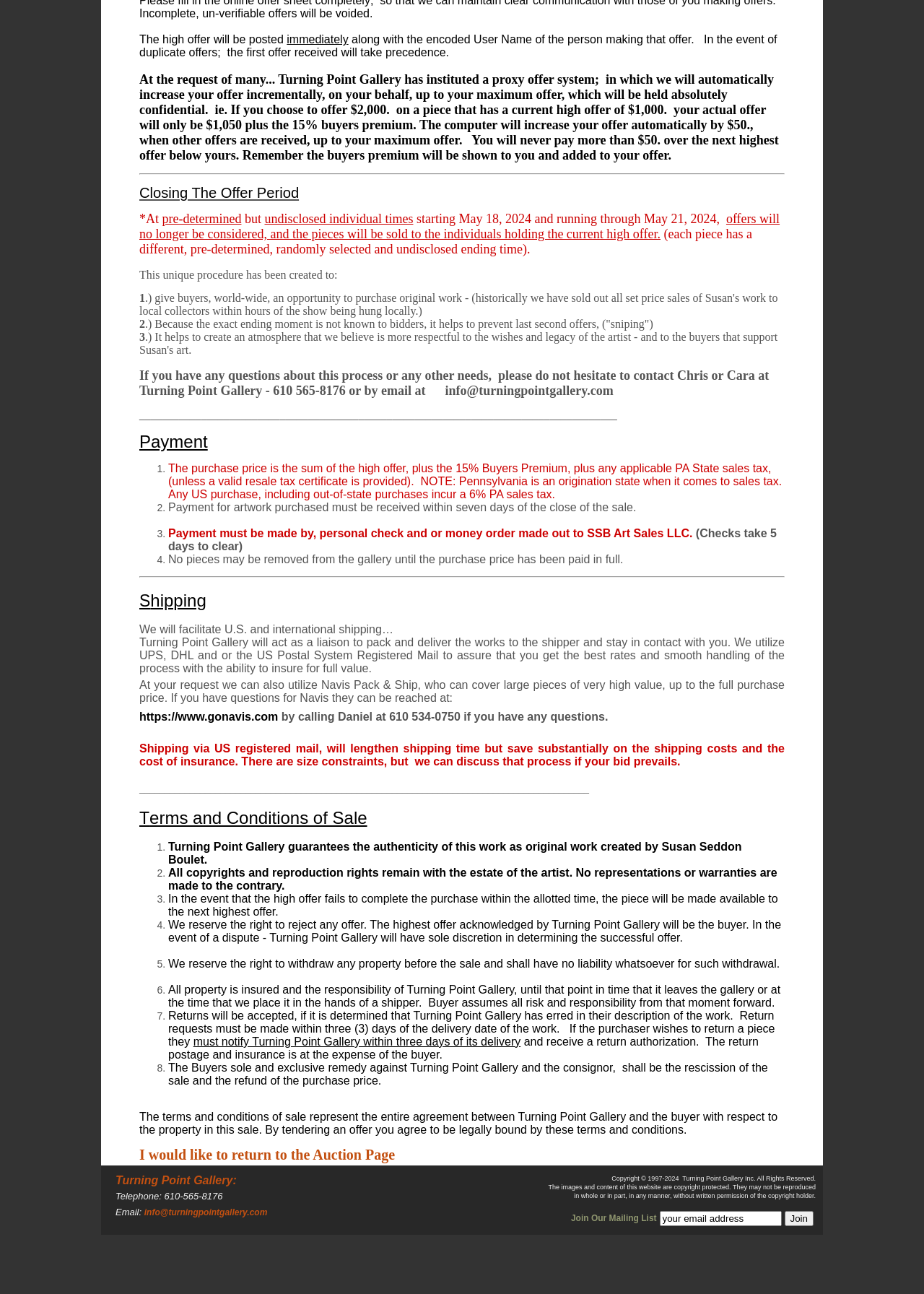Carefully examine the image and provide an in-depth answer to the question: What is insured by Turning Point Gallery?

Turning Point Gallery is responsible for insuring all property until it leaves the gallery or is placed in the hands of a shipper, at which point the buyer assumes all risk and responsibility.